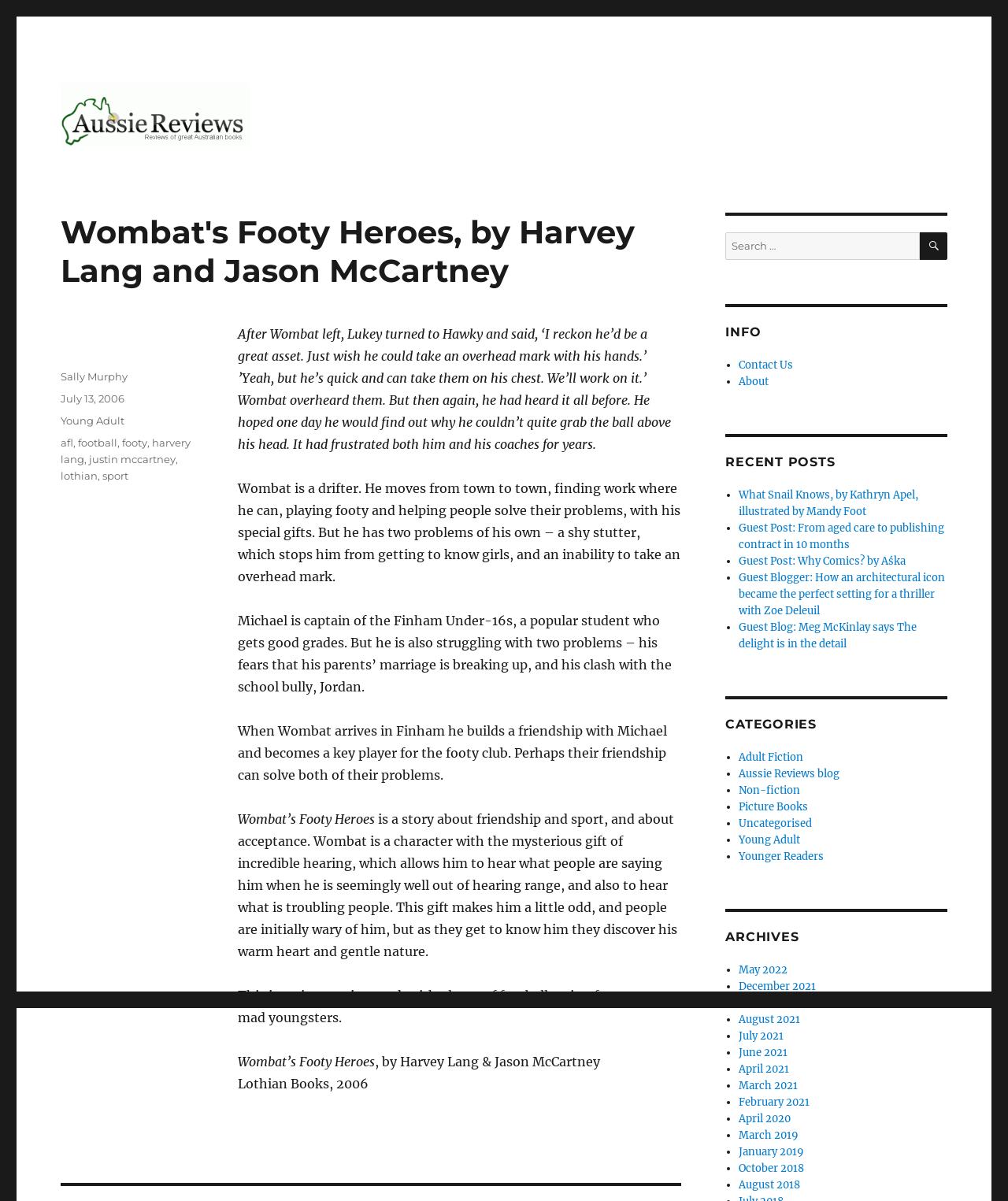Can you determine the bounding box coordinates of the area that needs to be clicked to fulfill the following instruction: "Explore Rohr Eye and Laser Center"?

None